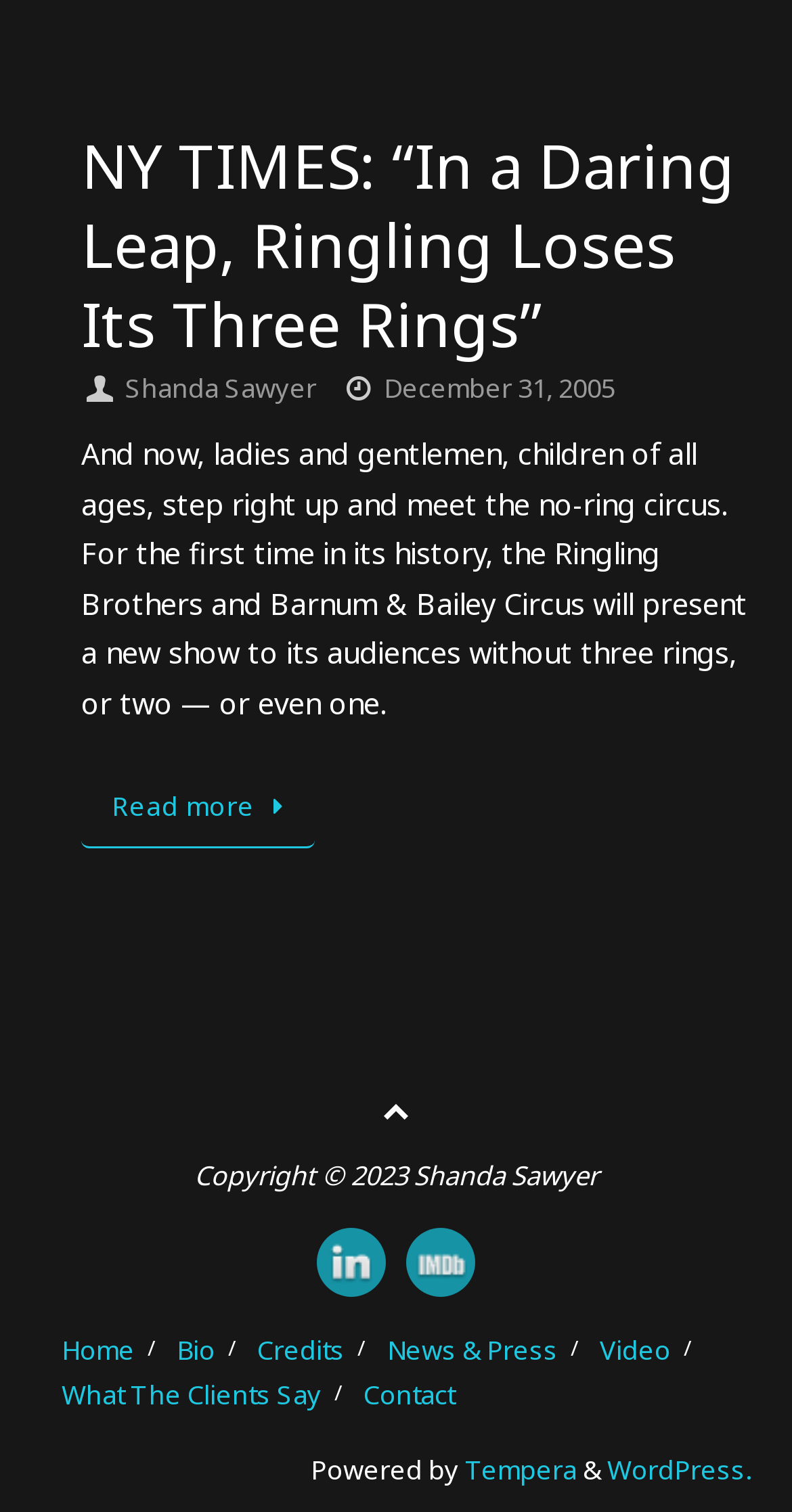Give a one-word or short phrase answer to this question: 
How many navigation links are present at the top of the webpage?

6